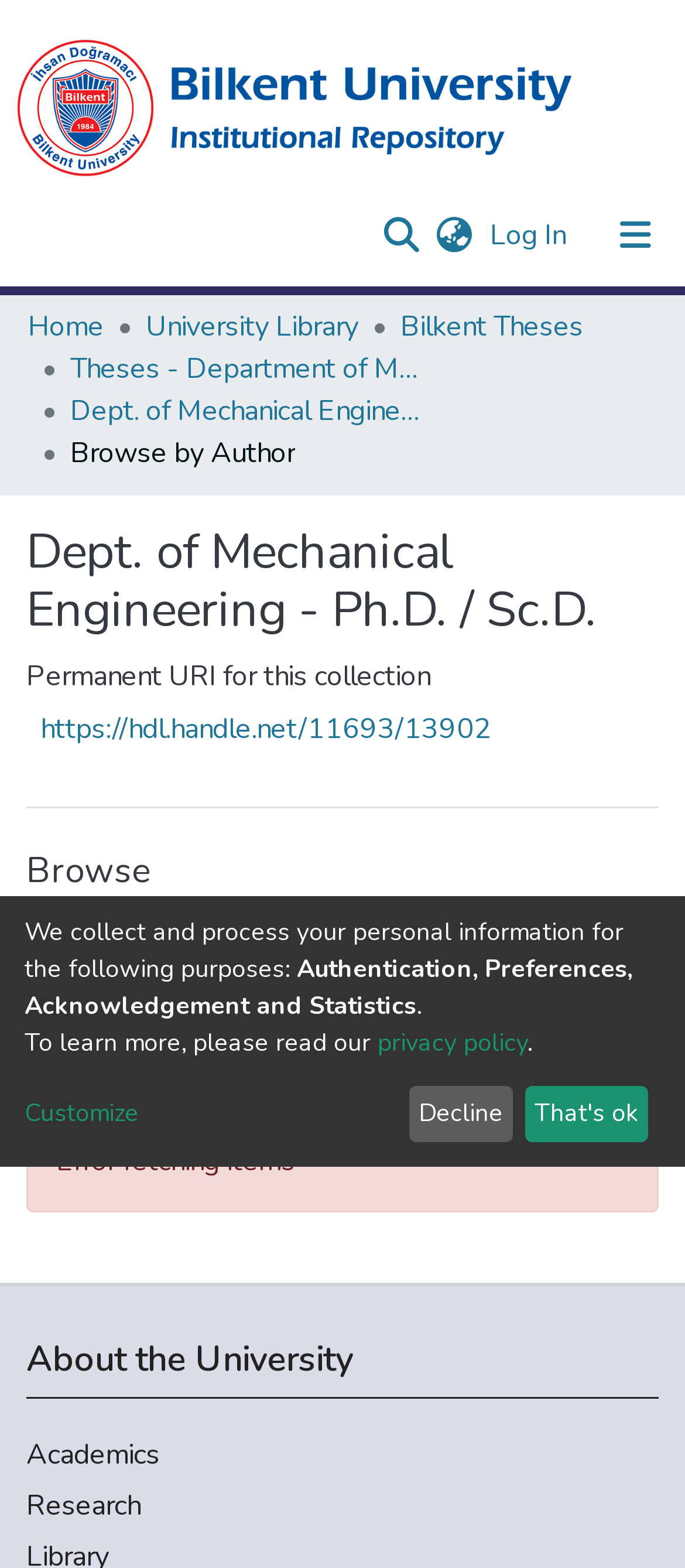Elaborate on the information and visuals displayed on the webpage.

This webpage is a repository page for Bilkent University's Mechanical Engineering department, specifically showcasing Ph.D. and Sc.D. theses by author "Tohidi, Seyed Shahabaldin". 

At the top, there is a user profile bar with a BUIR logo on the left, a search bar in the middle, and a language switch button and a log-in button on the right. Below this, there is a main navigation bar with links to "Communities & Collections" and "All of BUIR".

The main content area is divided into several sections. On the left, there is a breadcrumb navigation bar showing the path from the home page to the current page. Below this, there is a heading "Dept. of Mechanical Engineering - Ph.D. / Sc.D." and a link to the permanent URI for this collection.

The main section is headed "Browsing Dept. of Mechanical Engineering - Ph.D. / Sc.D. by Author 'Tohidi, Seyed Shahabaldin'". Below this, there is a filter textbox and a browse button. There is also an alert message indicating an error fetching items.

On the right side of the page, there are links to "About the University", "Academics", and "Research". At the bottom of the page, there is a section with text about collecting and processing personal information, followed by links to the privacy policy and a customize button. Finally, there are two buttons, "Decline" and "That's ok", likely related to the privacy policy.